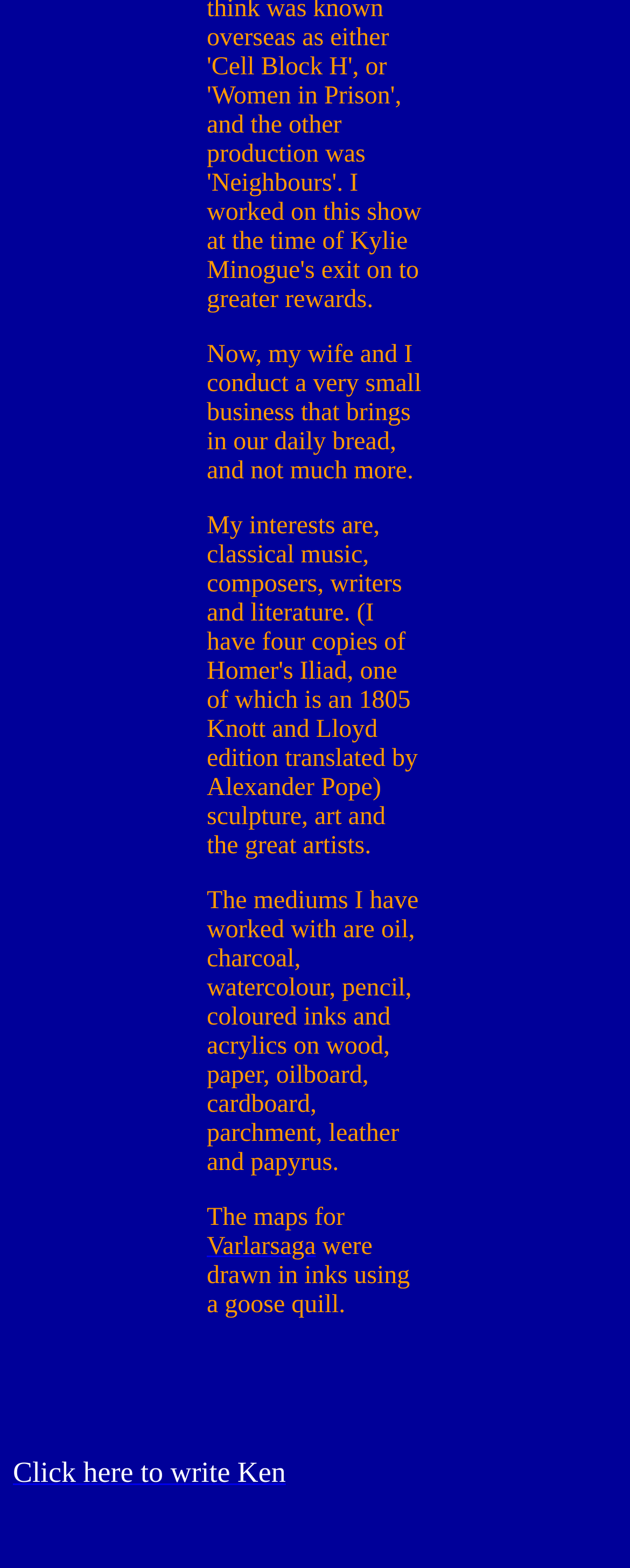What tool was used to draw the maps?
With the help of the image, please provide a detailed response to the question.

The author states that the maps were drawn in inks using a goose quill, indicating that a goose quill was the tool used.